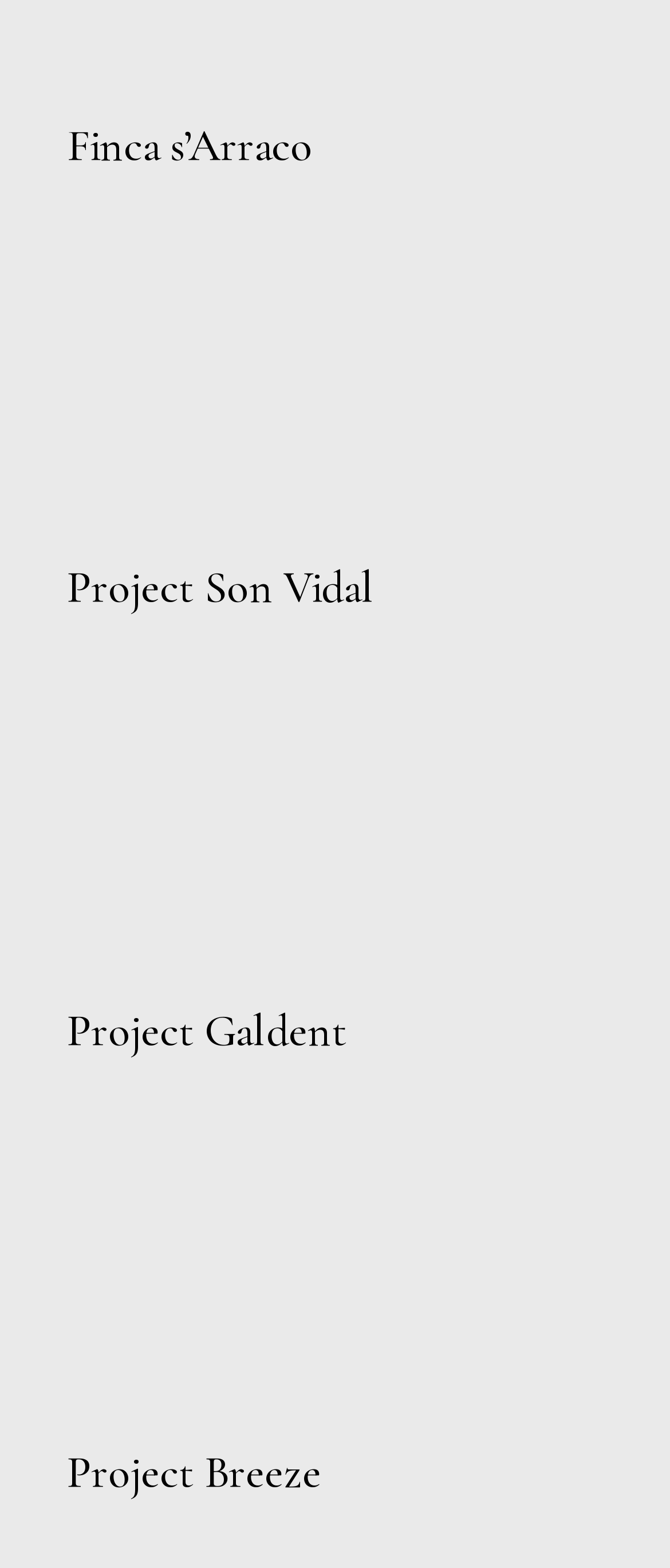Using the information in the image, give a detailed answer to the following question: Do all projects have a link?

Each project has a link element associated with it, as indicated by the link elements with bounding box coordinates [0.1, 0.076, 0.467, 0.109], [0.1, 0.358, 0.559, 0.392], [0.1, 0.64, 0.518, 0.674], and [0.1, 0.922, 0.479, 0.956].